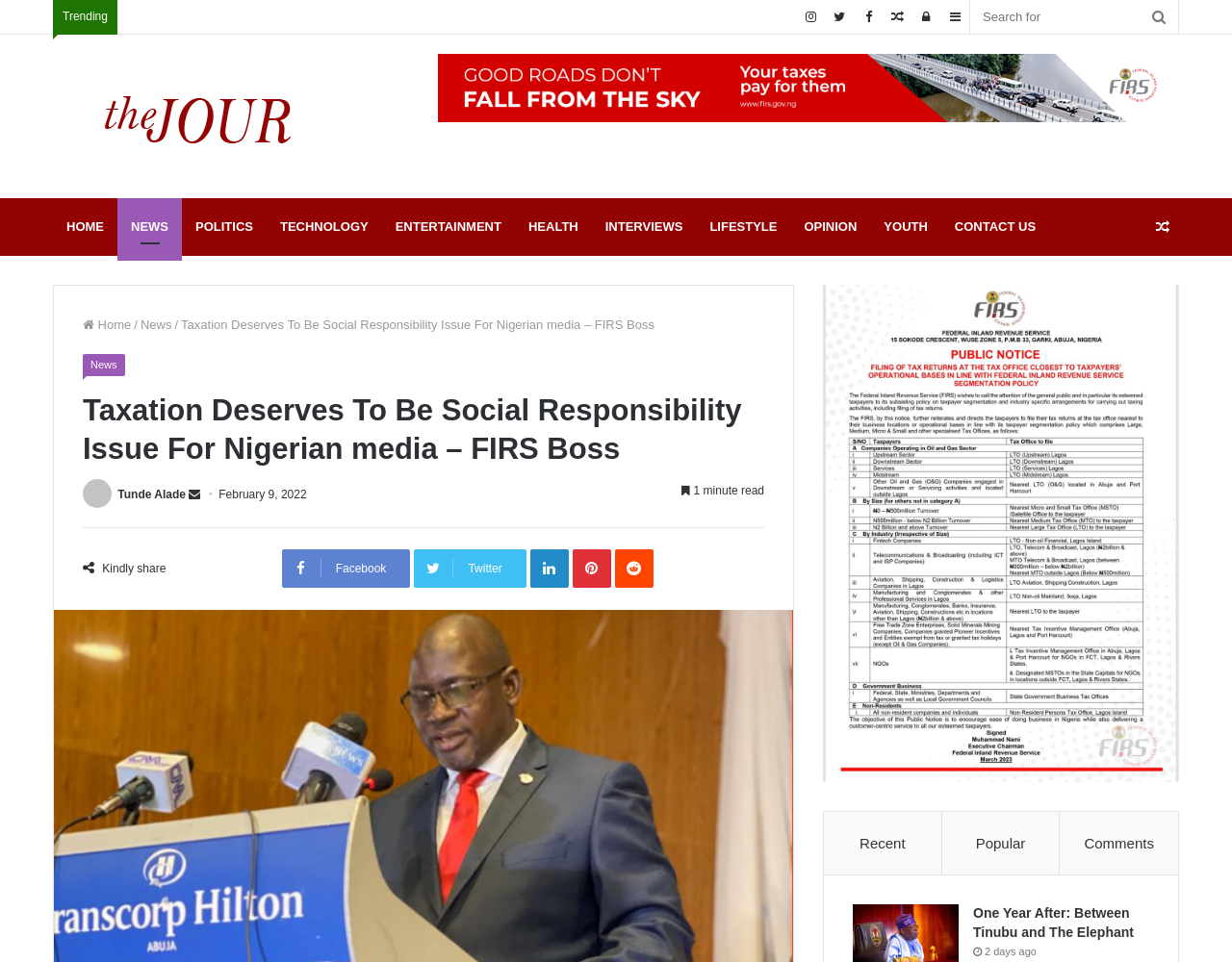What is the category of the news article?
Examine the image and provide an in-depth answer to the question.

I determined this by looking at the navigation element 'Primary Navigation' and finding the link element with the text 'NEWS', which is likely the category of the current news article.